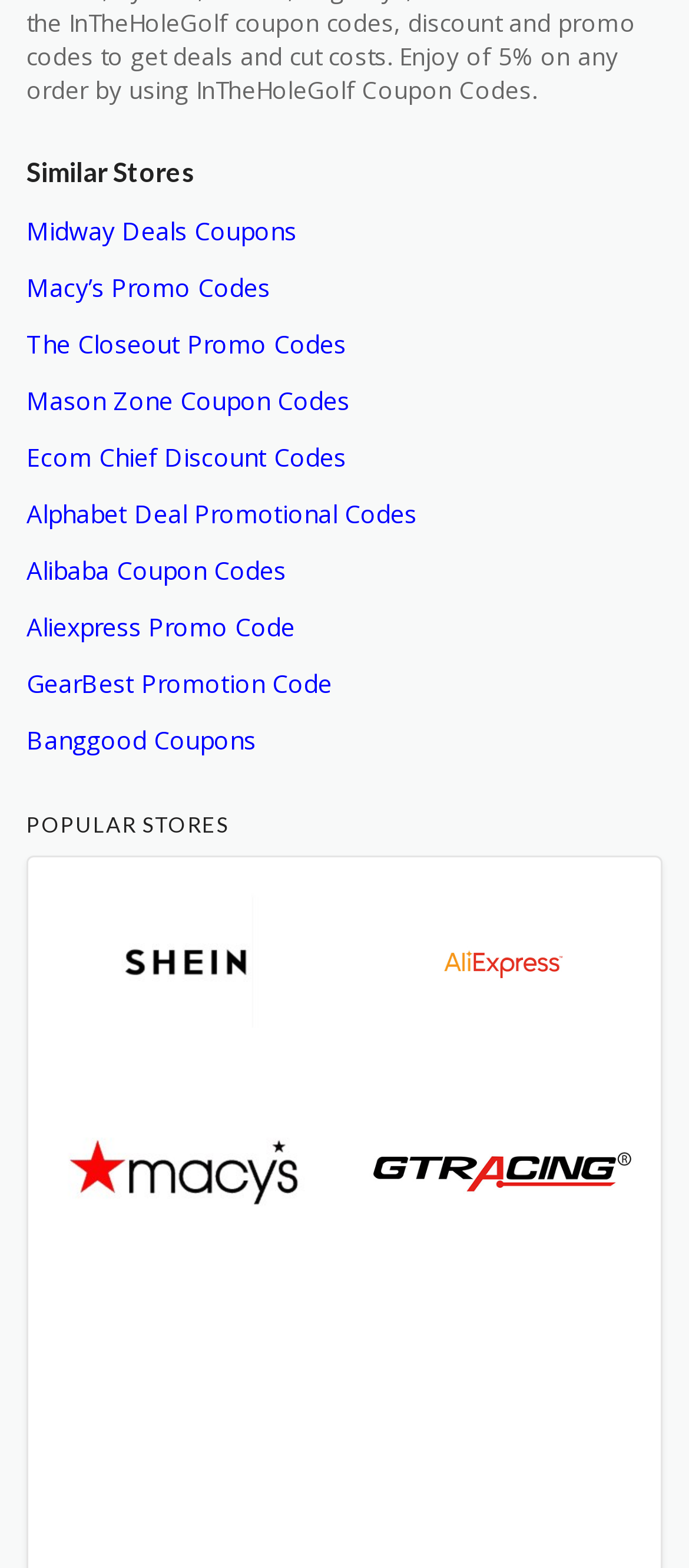Extract the bounding box coordinates for the UI element described by the text: "The Closeout Promo Codes". The coordinates should be in the form of [left, top, right, bottom] with values between 0 and 1.

[0.038, 0.202, 0.503, 0.238]